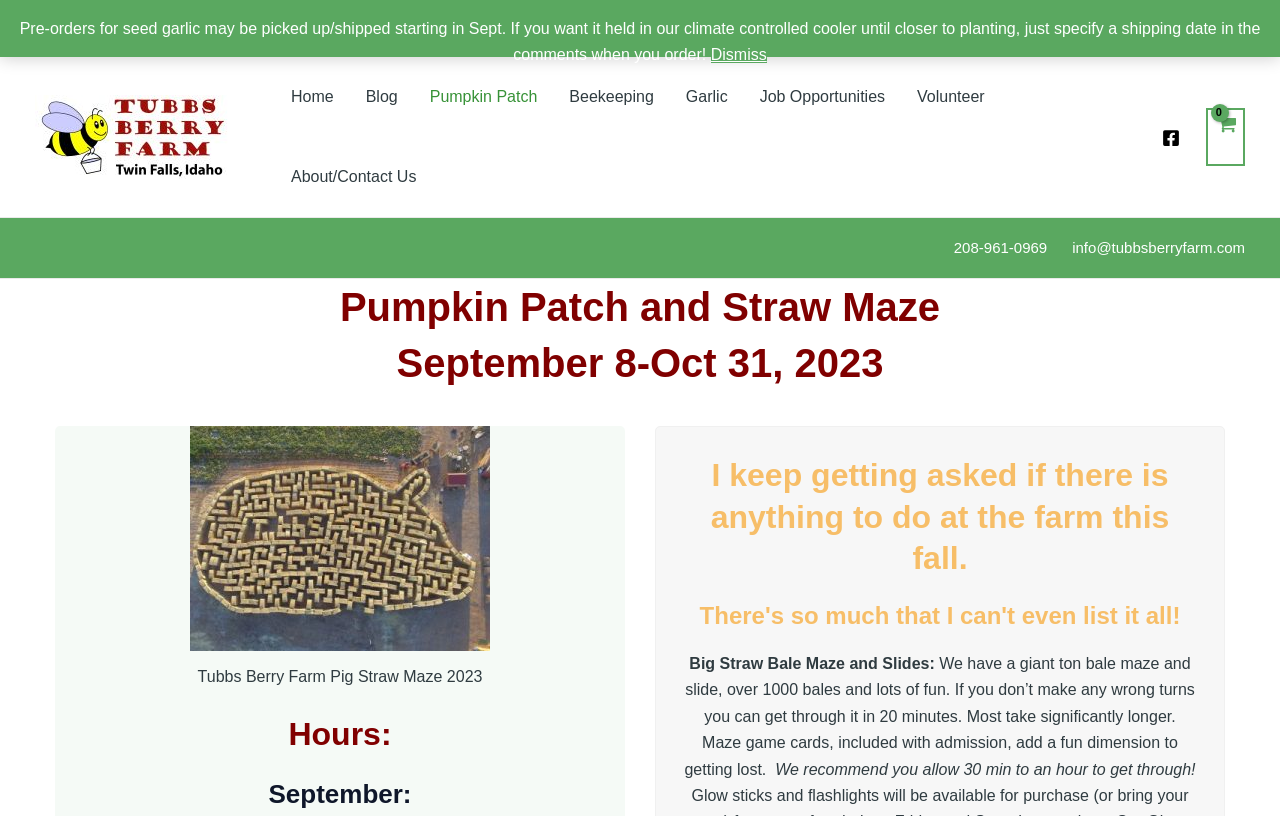Could you highlight the region that needs to be clicked to execute the instruction: "View the 'Pumpkin Patch and Straw Maze' details"?

[0.043, 0.342, 0.957, 0.479]